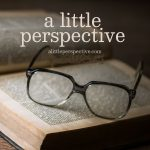Respond with a single word or phrase to the following question: What is the purpose of the website?

Thoughtful reflections and explorations